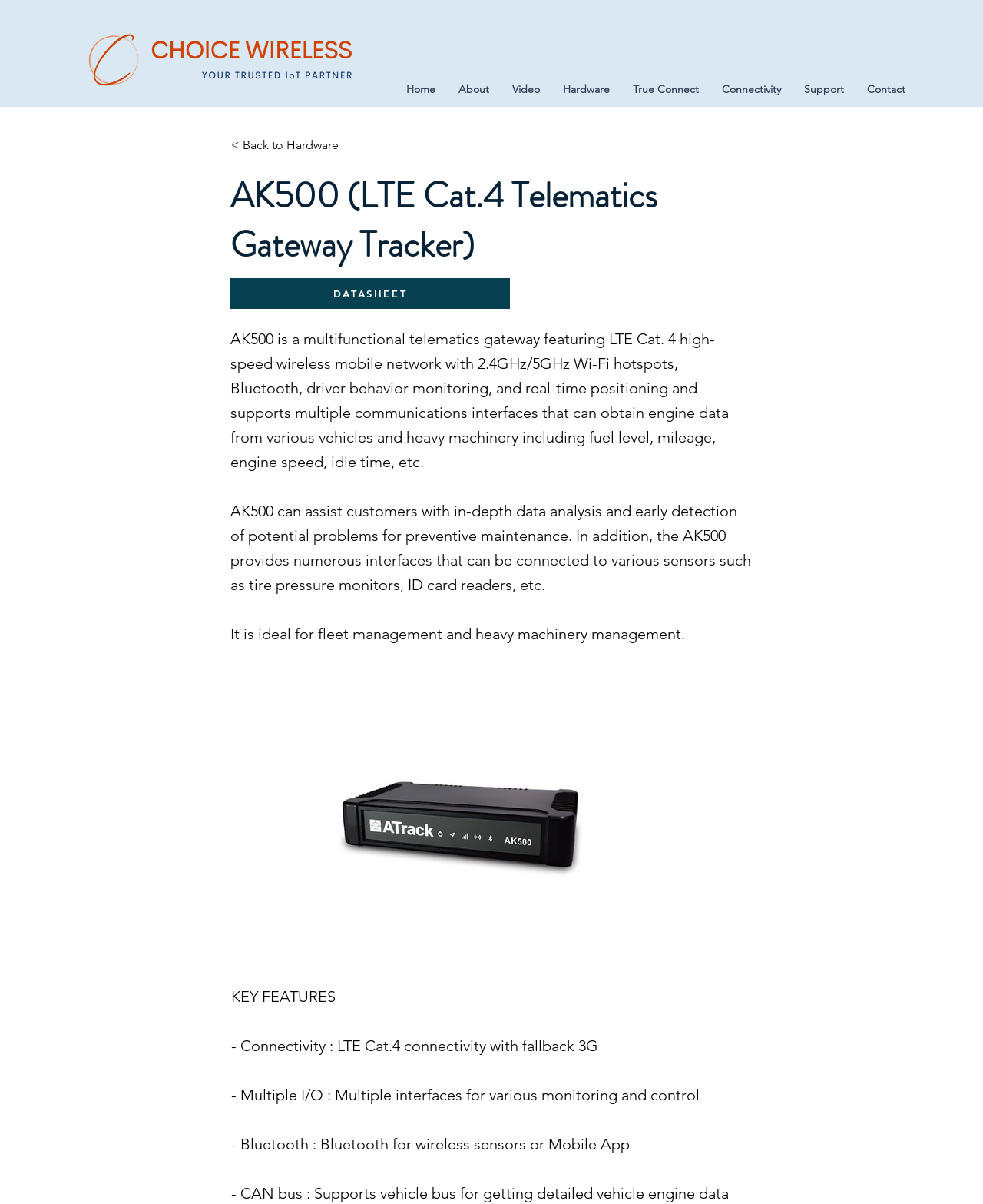What is the title or heading displayed on the webpage?

AK500 (LTE Cat.4 Telematics Gateway Tracker)